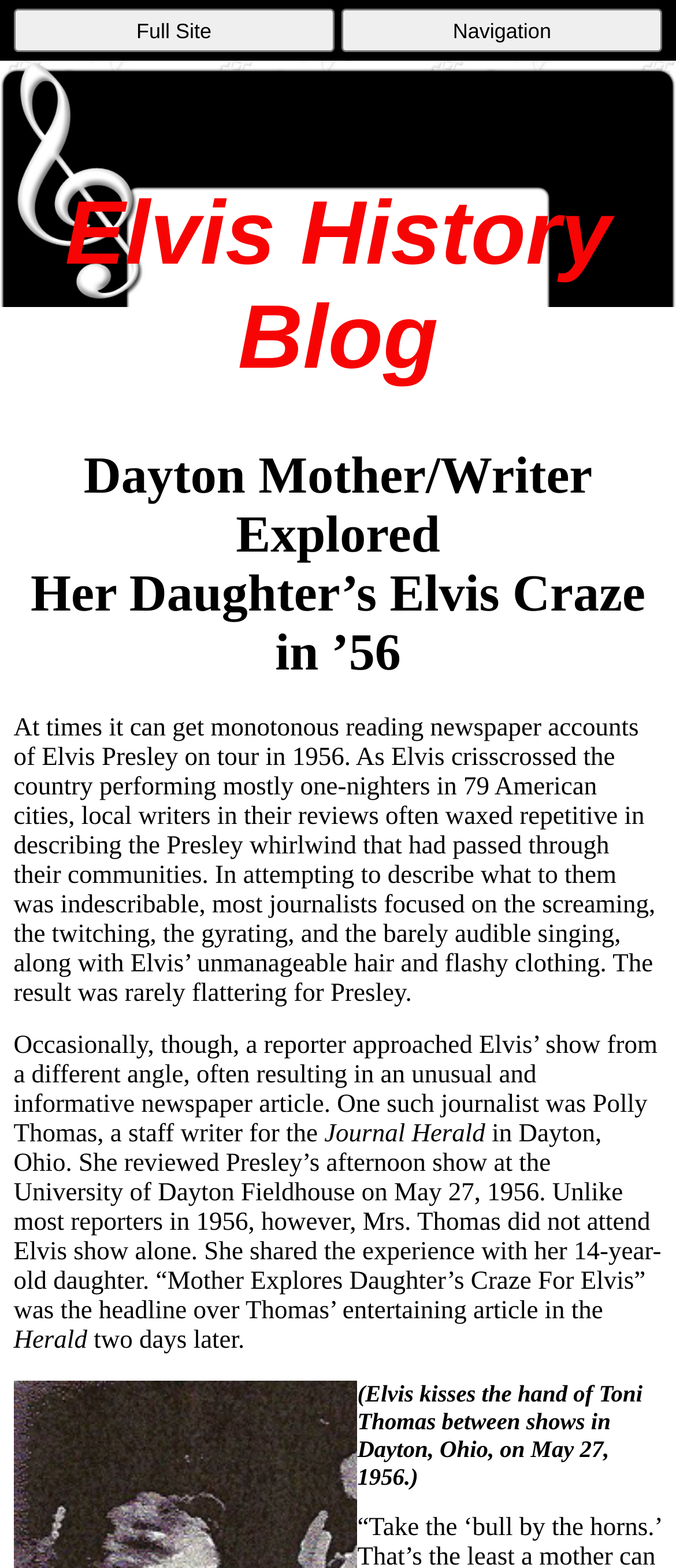Describe all significant elements and features of the webpage.

The webpage is about a review of Elvis Presley's 1956 appearance in Dayton, Ohio. At the top, there are two buttons, "Full Site" and "Navigation", positioned side by side, taking up about half of the screen width. Below these buttons, there is a heading "Elvis History Blog" that spans the full width of the page. 

Underneath the heading, there is another heading "Dayton Mother/Writer Explored Her Daughter’s Elvis Craze in ’56" that is slightly indented and takes up about 98% of the screen width. 

The main content of the webpage is a series of paragraphs that describe a newspaper article written by Polly Thomas, a staff writer for the Journal Herald in Dayton, Ohio, who reviewed Elvis Presley's show at the University of Dayton Fieldhouse on May 27, 1956. The article is unique because Thomas attended the show with her 14-year-old daughter. The paragraphs provide a detailed account of the article, including its headline "Mother Explores Daughter’s Craze For Elvis". 

In the middle of the text, there is an image description "(Elvis kisses the hand of Toni Thomas between shows in Dayton, Ohio, on May 27, 1956.)" that is positioned near the bottom of the page, taking up about 42% of the screen width.